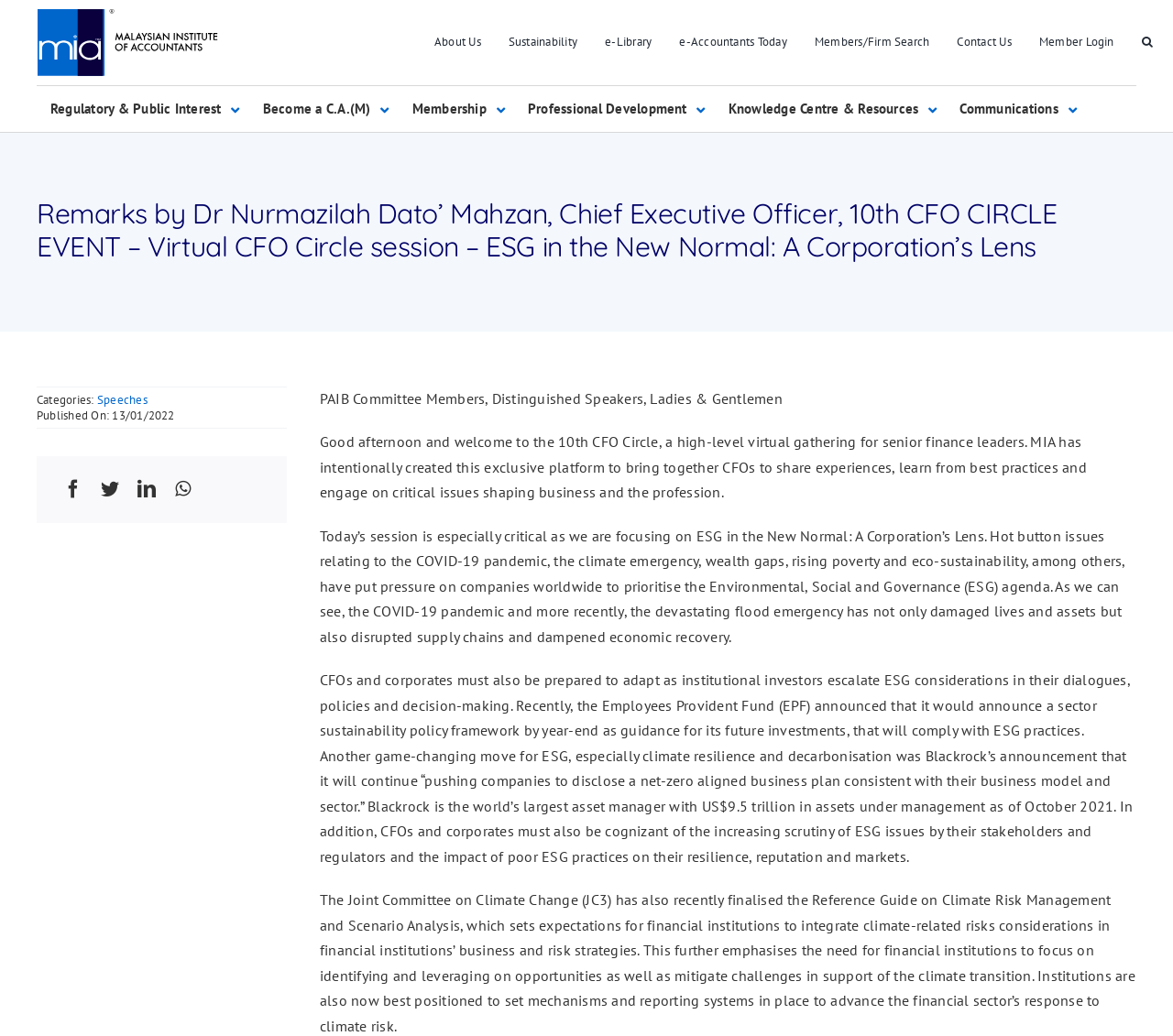Determine the bounding box coordinates of the region I should click to achieve the following instruction: "Check out the book Trailer Dogs". Ensure the bounding box coordinates are four float numbers between 0 and 1, i.e., [left, top, right, bottom].

None